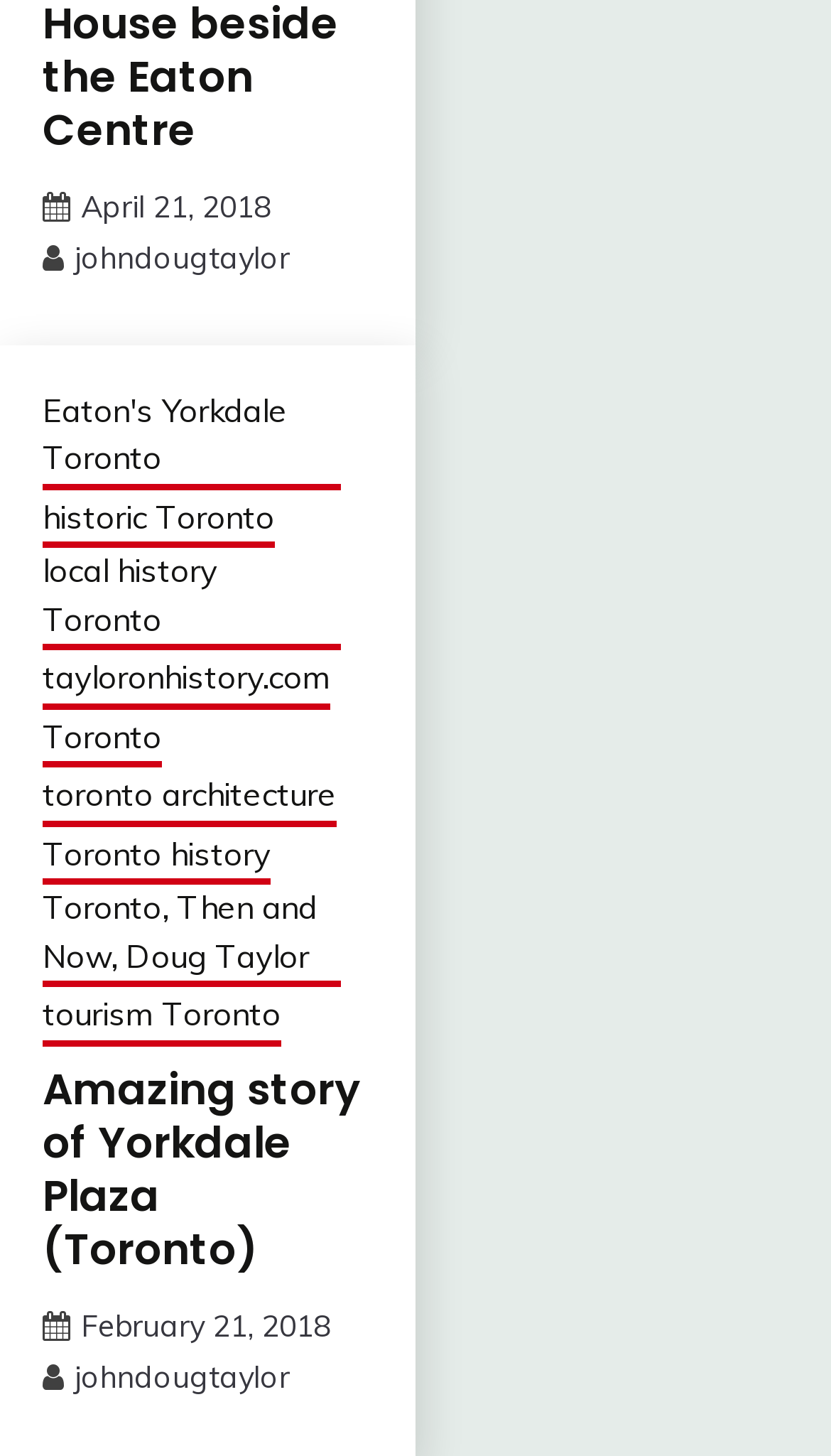Please find the bounding box coordinates of the element that must be clicked to perform the given instruction: "Check Sarkari Result 2024". The coordinates should be four float numbers from 0 to 1, i.e., [left, top, right, bottom].

None